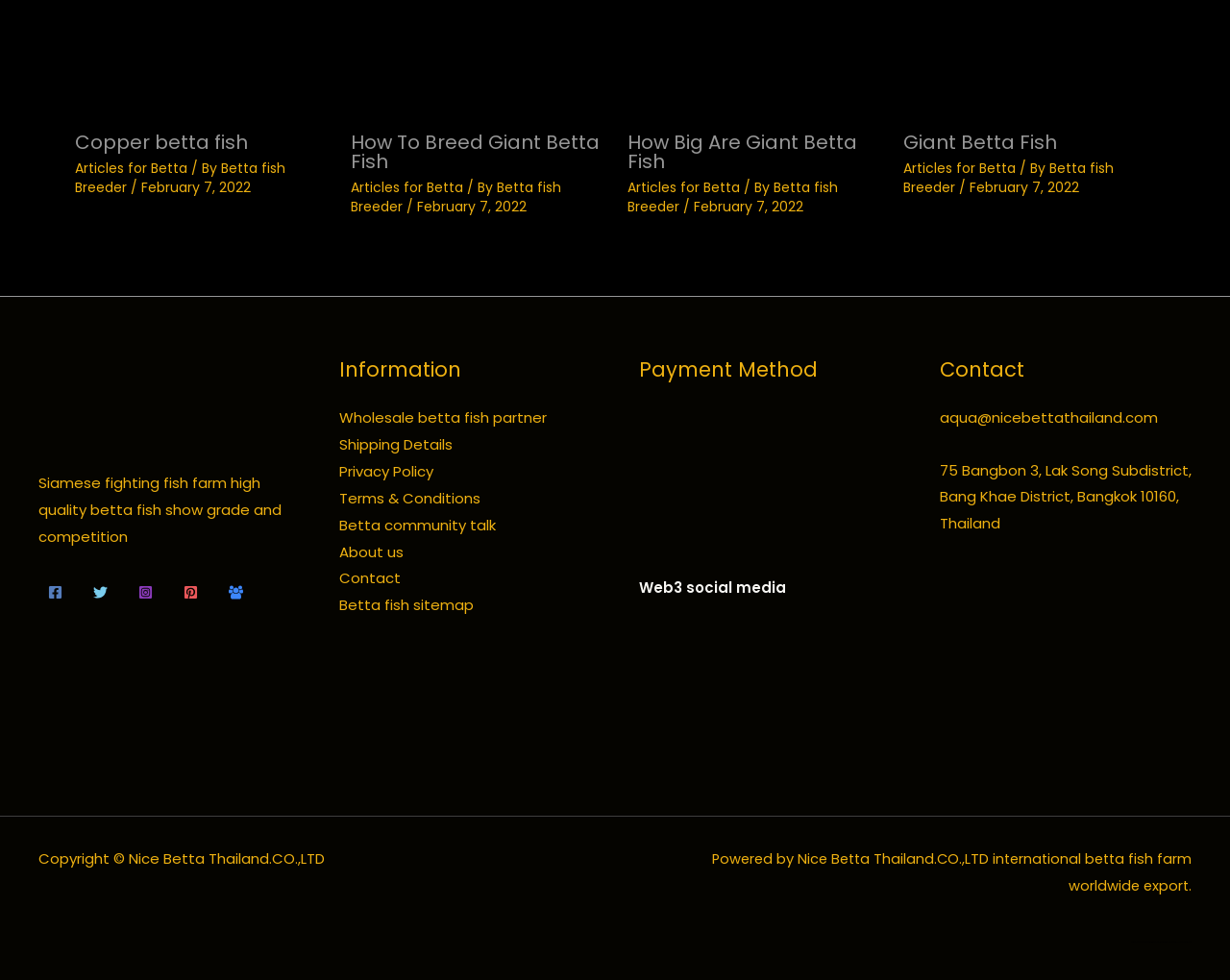What is the contact email address? Analyze the screenshot and reply with just one word or a short phrase.

aqua@nicebettathailand.com